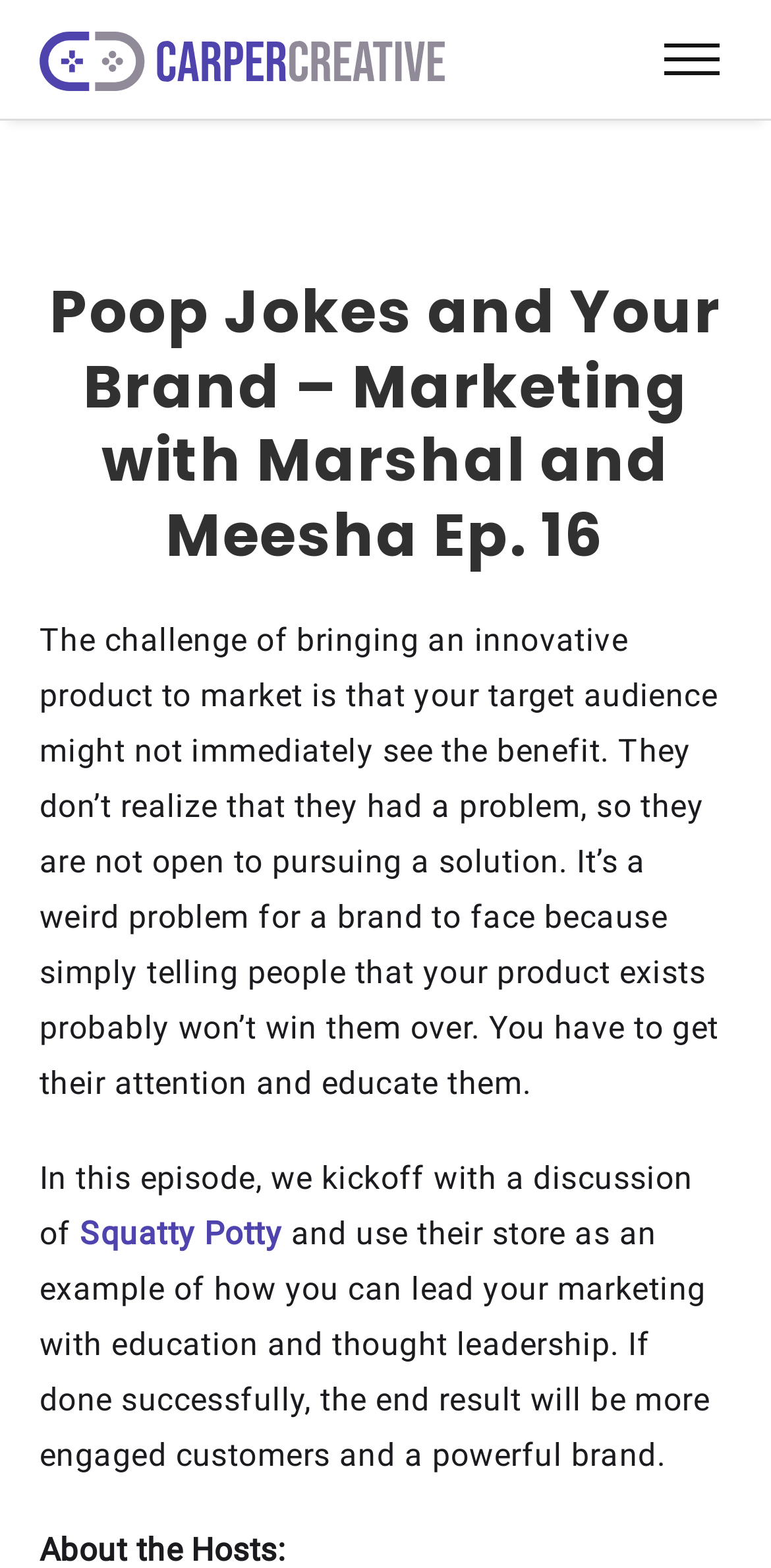Can you give a comprehensive explanation to the question given the content of the image?
Who are the hosts of the marketing podcast?

The hosts of the marketing podcast are Marshal and Meesha, as mentioned in the title 'Marketing with Marshal and Meesha Ep. 16'.